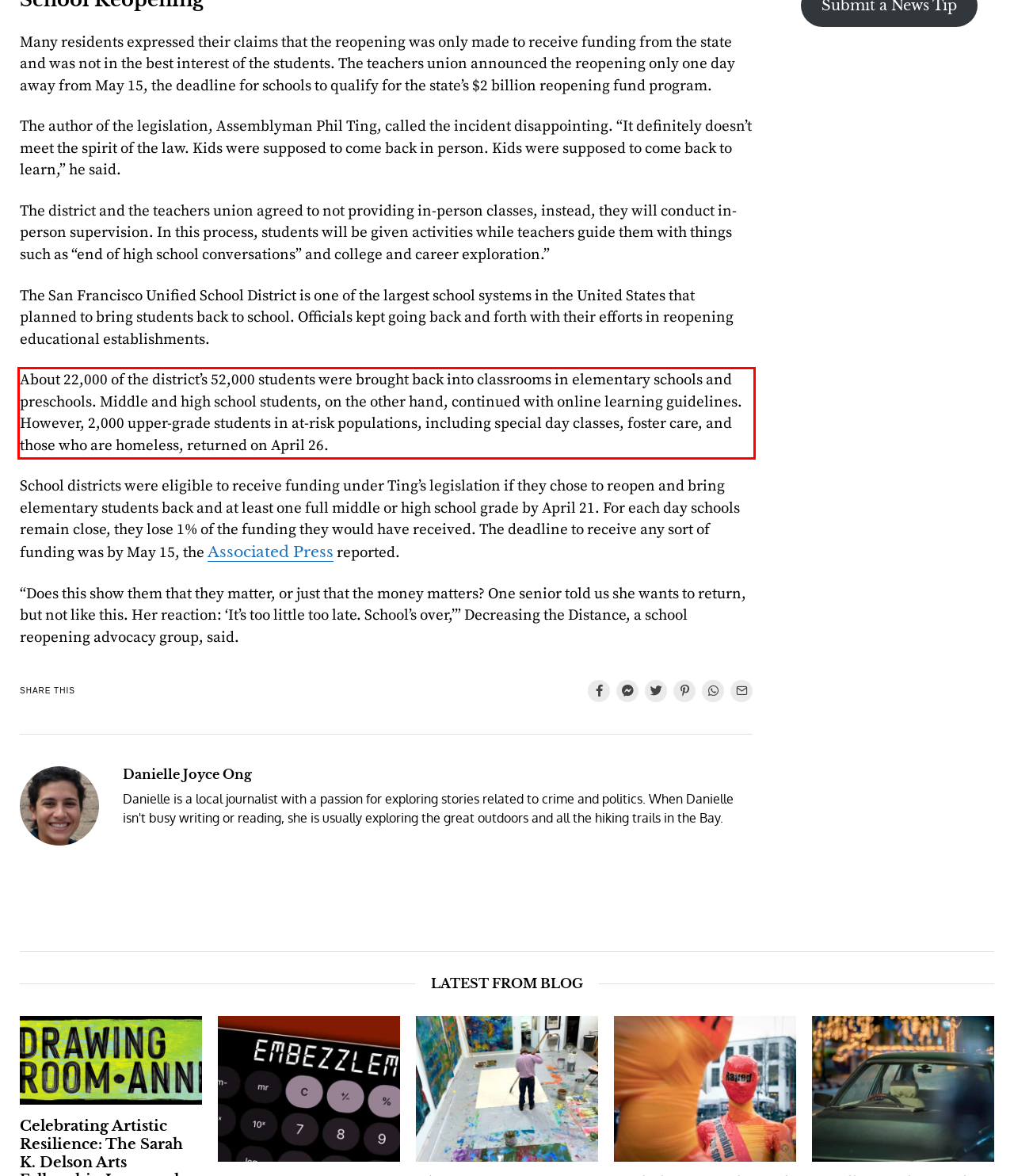Analyze the screenshot of the webpage that features a red bounding box and recognize the text content enclosed within this red bounding box.

About 22,000 of the district’s 52,000 students were brought back into classrooms in elementary schools and preschools. Middle and high school students, on the other hand, continued with online learning guidelines. However, 2,000 upper-grade students in at-risk populations, including special day classes, foster care, and those who are homeless, returned on April 26.